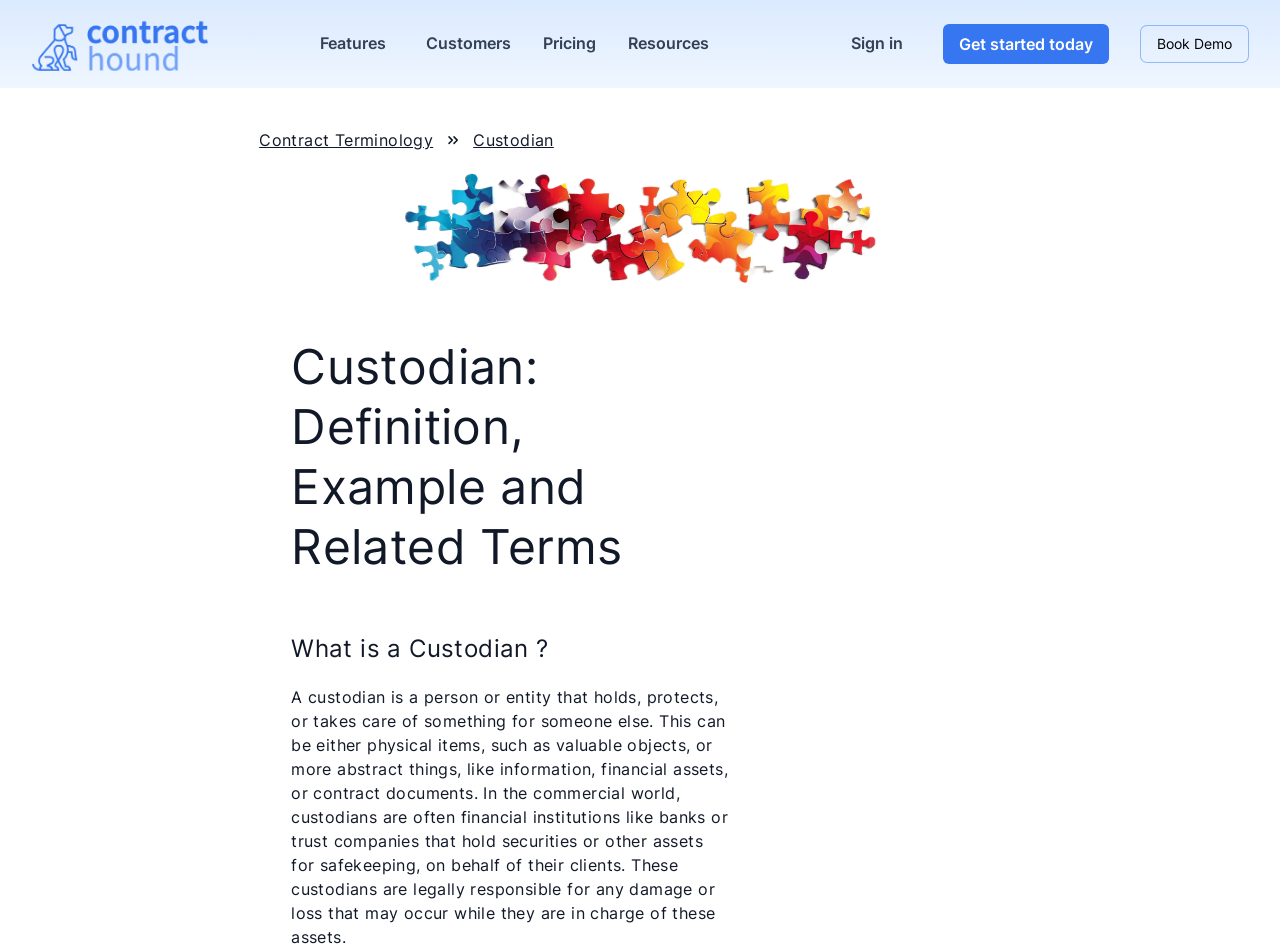Explain the webpage in detail.

The webpage is about the definition and explanation of the term "Custodian" in the context of contracts. At the top, there is a navigation menu with links to "Home", "Features", "Customers", "Pricing", "Resources", and "Sign in", which are evenly spaced and aligned horizontally. 

Below the navigation menu, there is a call-to-action section with two prominent links, "Get started today" and "Book Demo", which are positioned side by side. 

To the left of the call-to-action section, there is a secondary navigation menu with links to "Contract Terminology" and "Custodian", which are stacked vertically. 

On the right side of the secondary navigation menu, there is an image of a jigsaw piece puzzle, which takes up a significant portion of the page. 

Below the image, there are two headings, "Custodian: Definition, Example and Related Terms" and "What is a Custodian?", which are stacked vertically. 

Under the headings, there is a block of text that explains the definition of a custodian, including their roles and responsibilities in the commercial world. This text takes up most of the remaining space on the page.